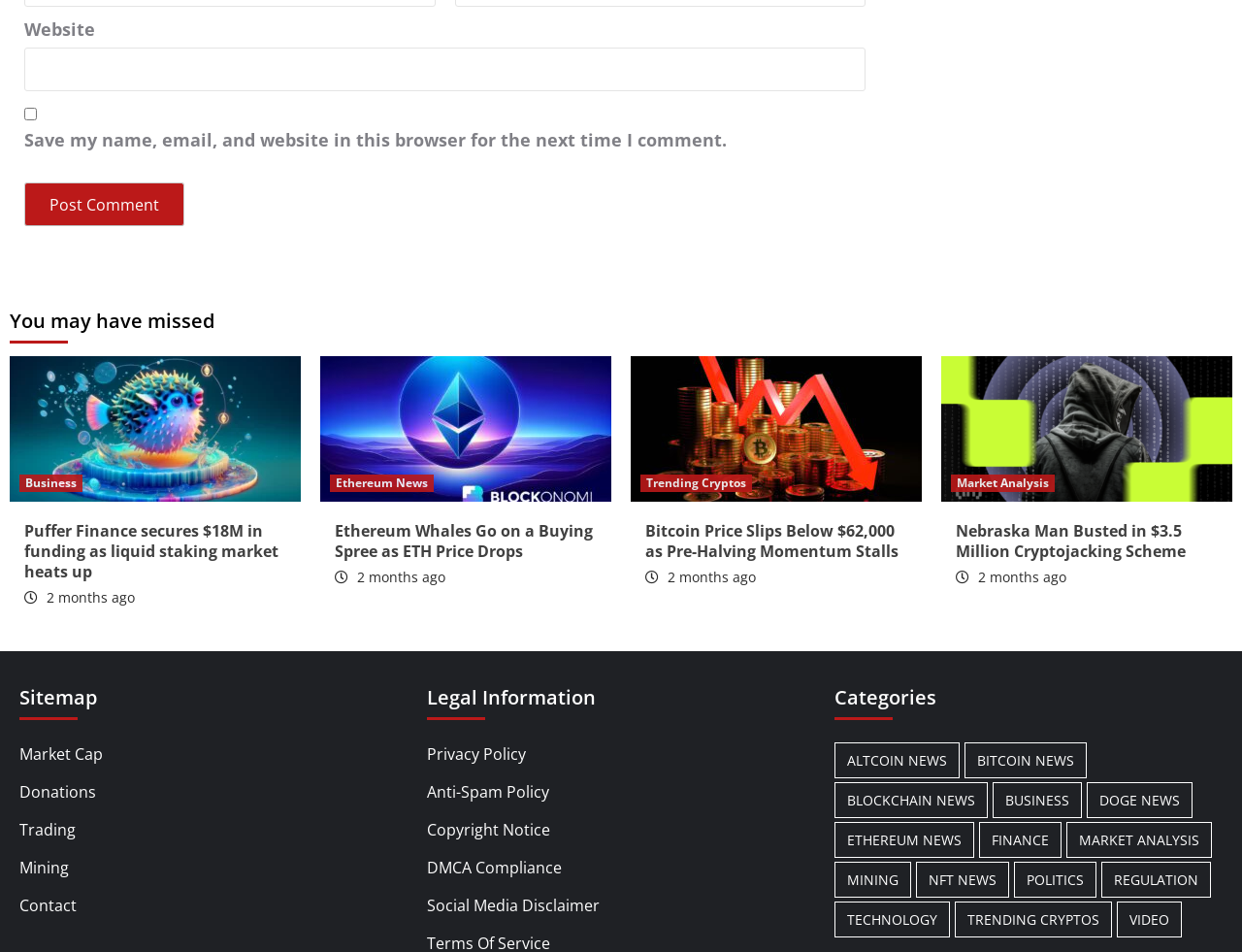Please determine the bounding box coordinates for the element that should be clicked to follow these instructions: "read about Puffer Finance securing funding".

[0.02, 0.548, 0.23, 0.611]